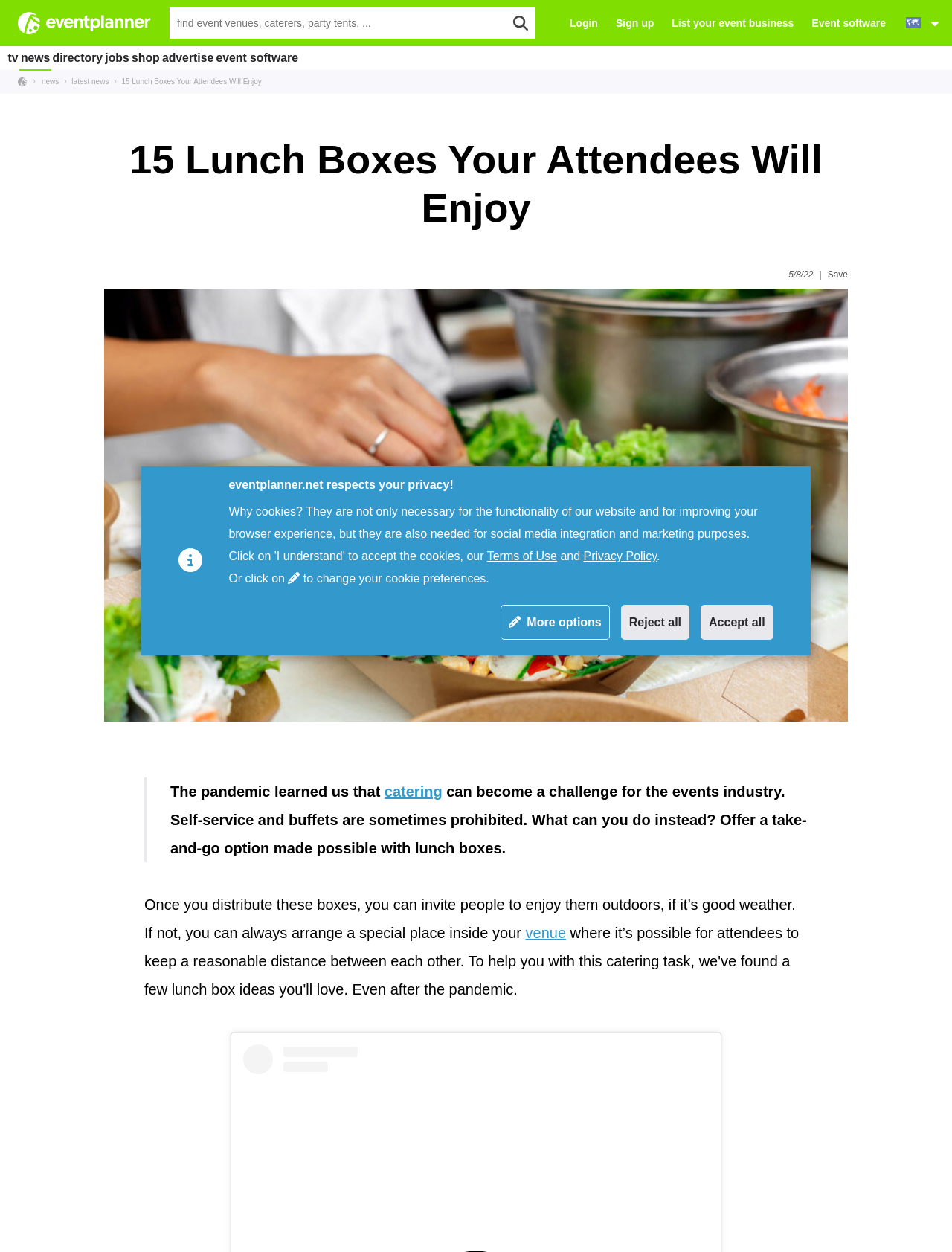Please respond to the question using a single word or phrase:
What is the website about?

Event planning